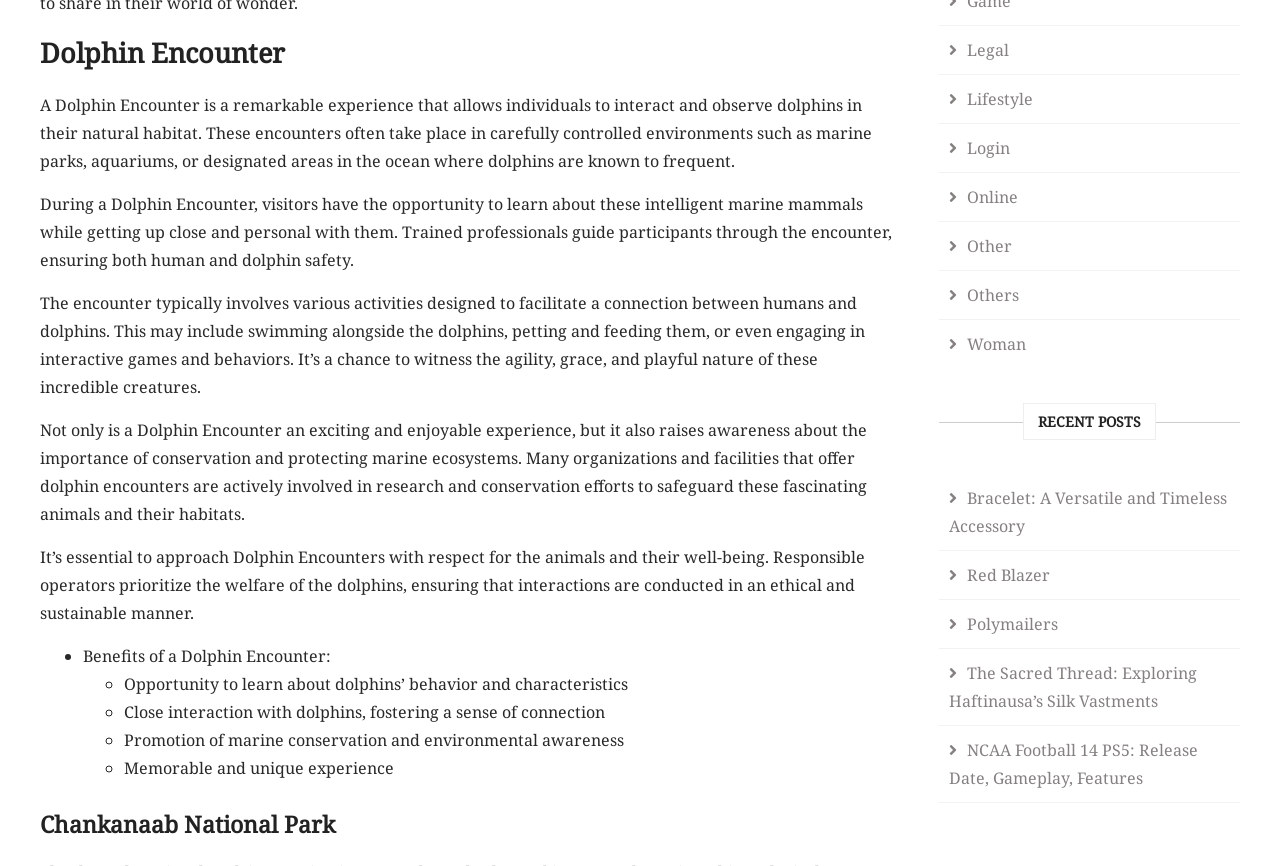Given the description of the UI element: "Red Blazer", predict the bounding box coordinates in the form of [left, top, right, bottom], with each value being a float between 0 and 1.

[0.734, 0.636, 0.969, 0.693]